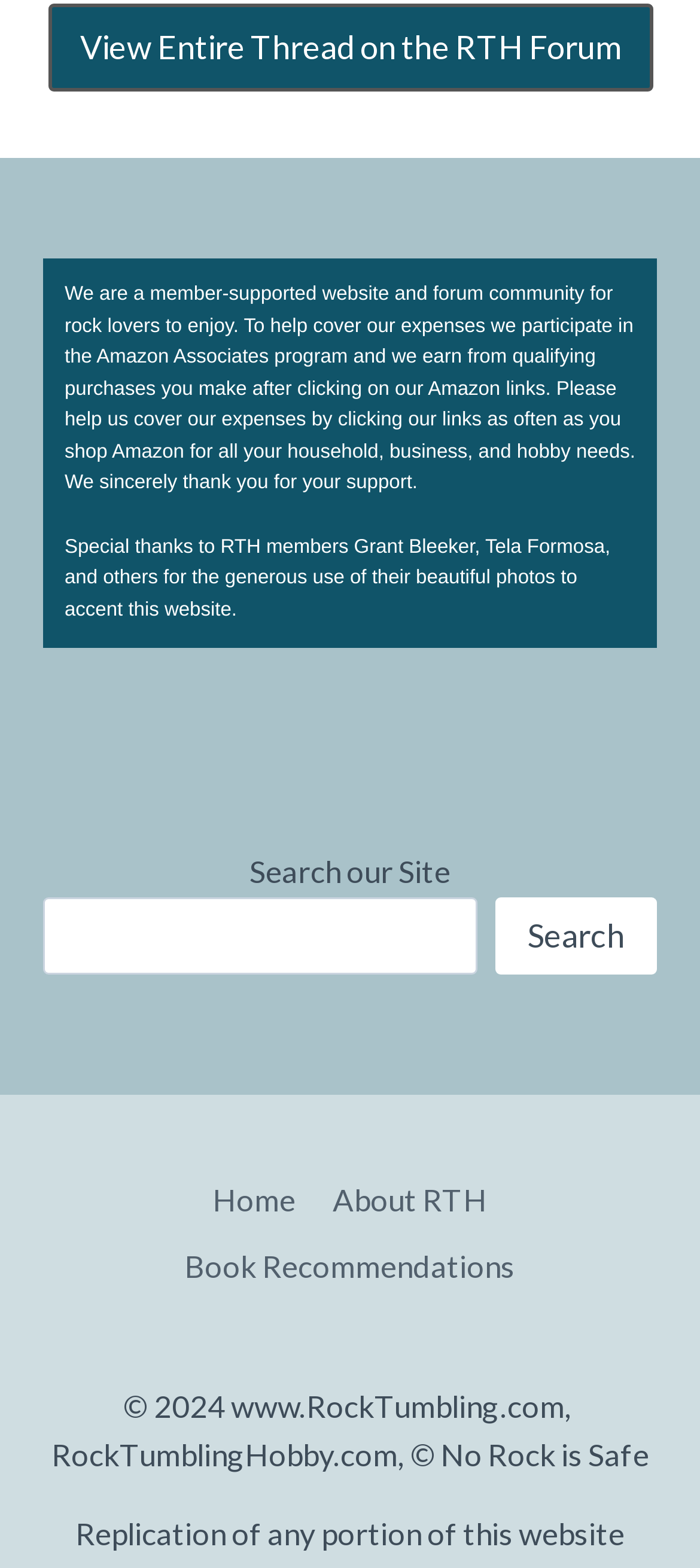Based on the image, provide a detailed response to the question:
What can be searched on this website?

The search box and button are present on the webpage, and the static text 'Search our Site' is associated with it, indicating that users can search for content within the website.